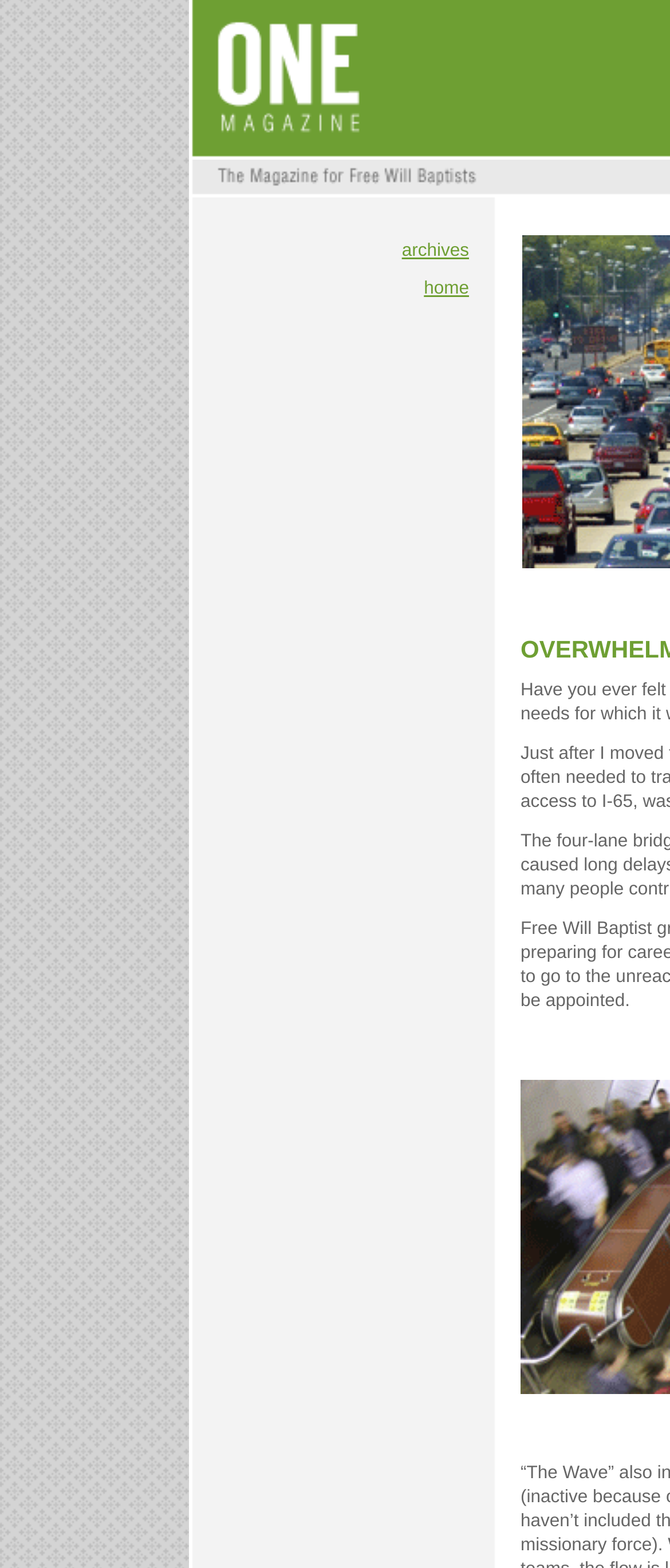Provide a one-word or short-phrase answer to the question:
Is there an image at the top of the page?

yes